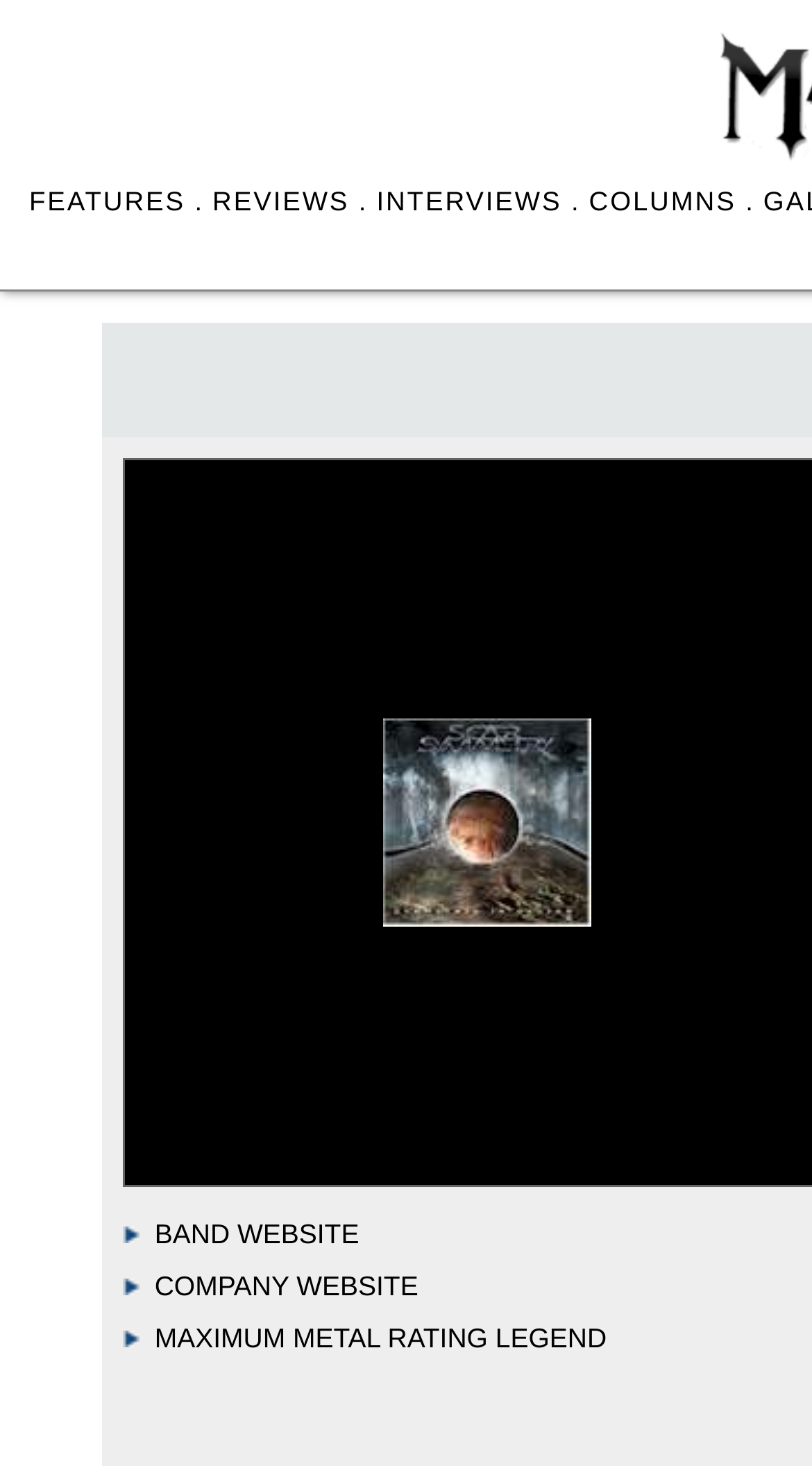What is the purpose of the image at the top right?
By examining the image, provide a one-word or phrase answer.

Unknown